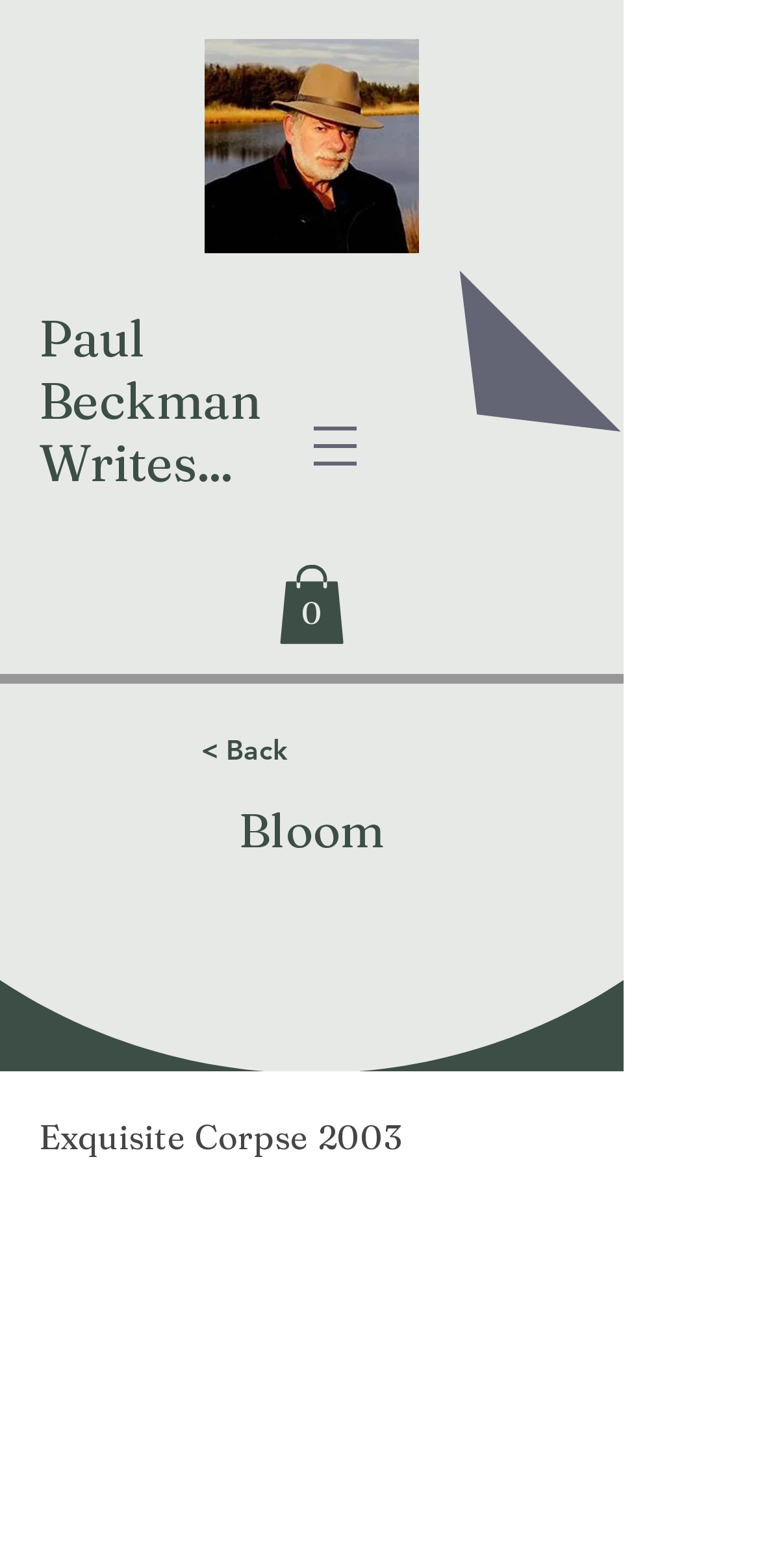Give a concise answer of one word or phrase to the question: 
What is the name of the author?

Paul Beckman